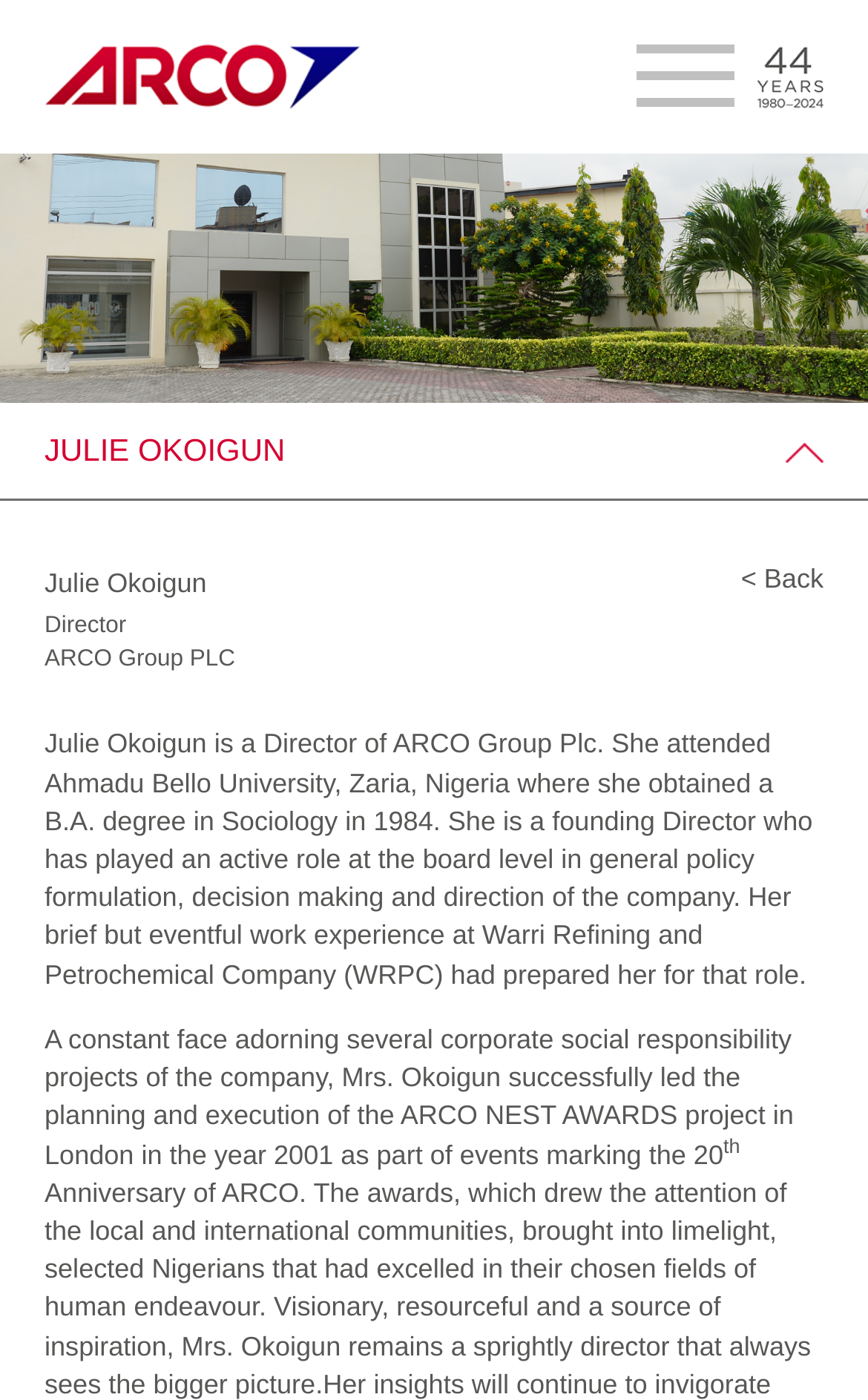What event did Julie Okoigun lead in 2001?
Using the screenshot, give a one-word or short phrase answer.

ARCO NEST AWARDS project